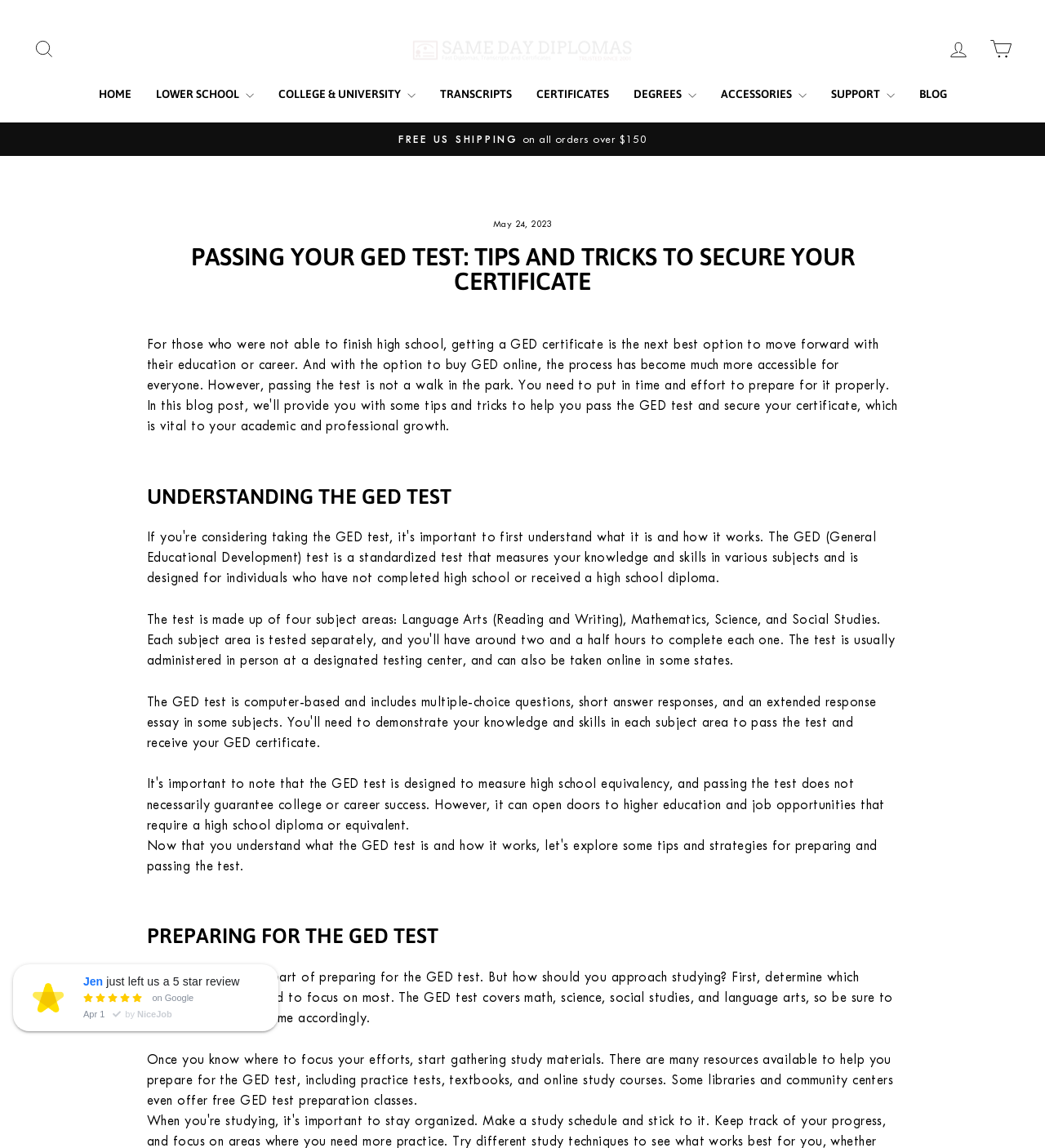Please use the details from the image to answer the following question comprehensively:
What resources are available to help prepare for the GED test?

The webpage mentions that there are many resources available to help prepare for the GED test, including practice tests, textbooks, and online study courses. Additionally, it is mentioned that some libraries and community centers even offer free GED test preparation classes.